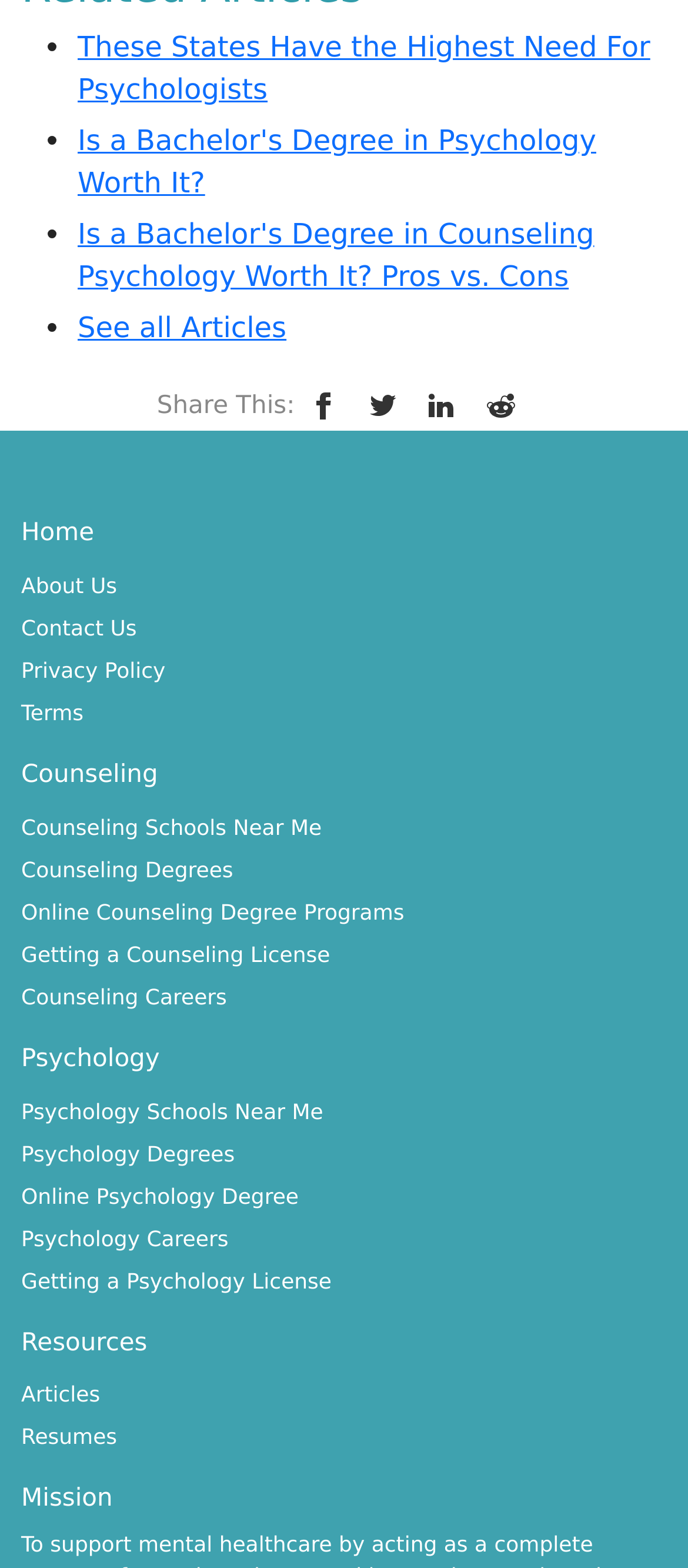Determine the bounding box coordinates of the section to be clicked to follow the instruction: "View the latest trend". The coordinates should be given as four float numbers between 0 and 1, formatted as [left, top, right, bottom].

None